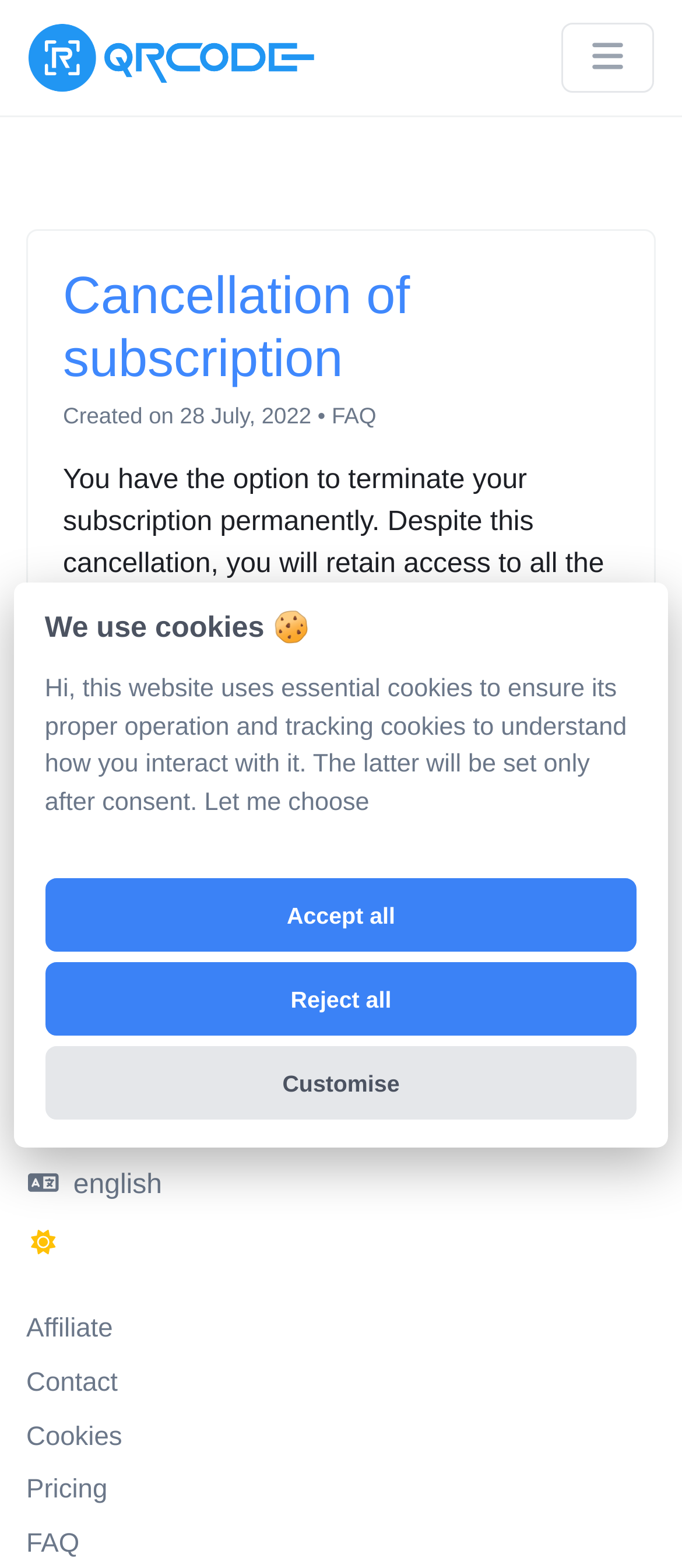What is the copyright year?
Please answer using one word or phrase, based on the screenshot.

2024